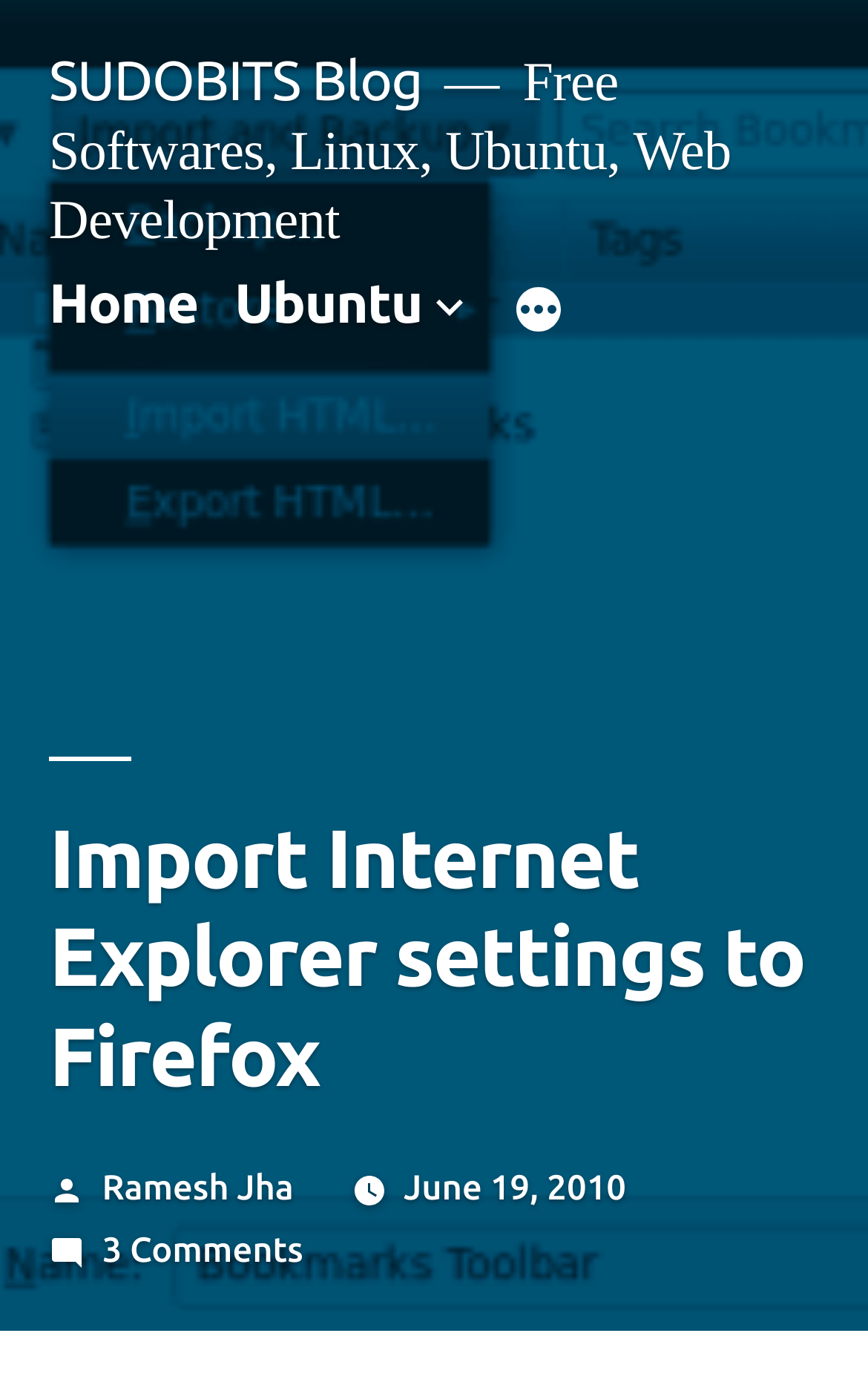Specify the bounding box coordinates of the element's region that should be clicked to achieve the following instruction: "read more posts". The bounding box coordinates consist of four float numbers between 0 and 1, in the format [left, top, right, bottom].

[0.59, 0.207, 0.652, 0.246]